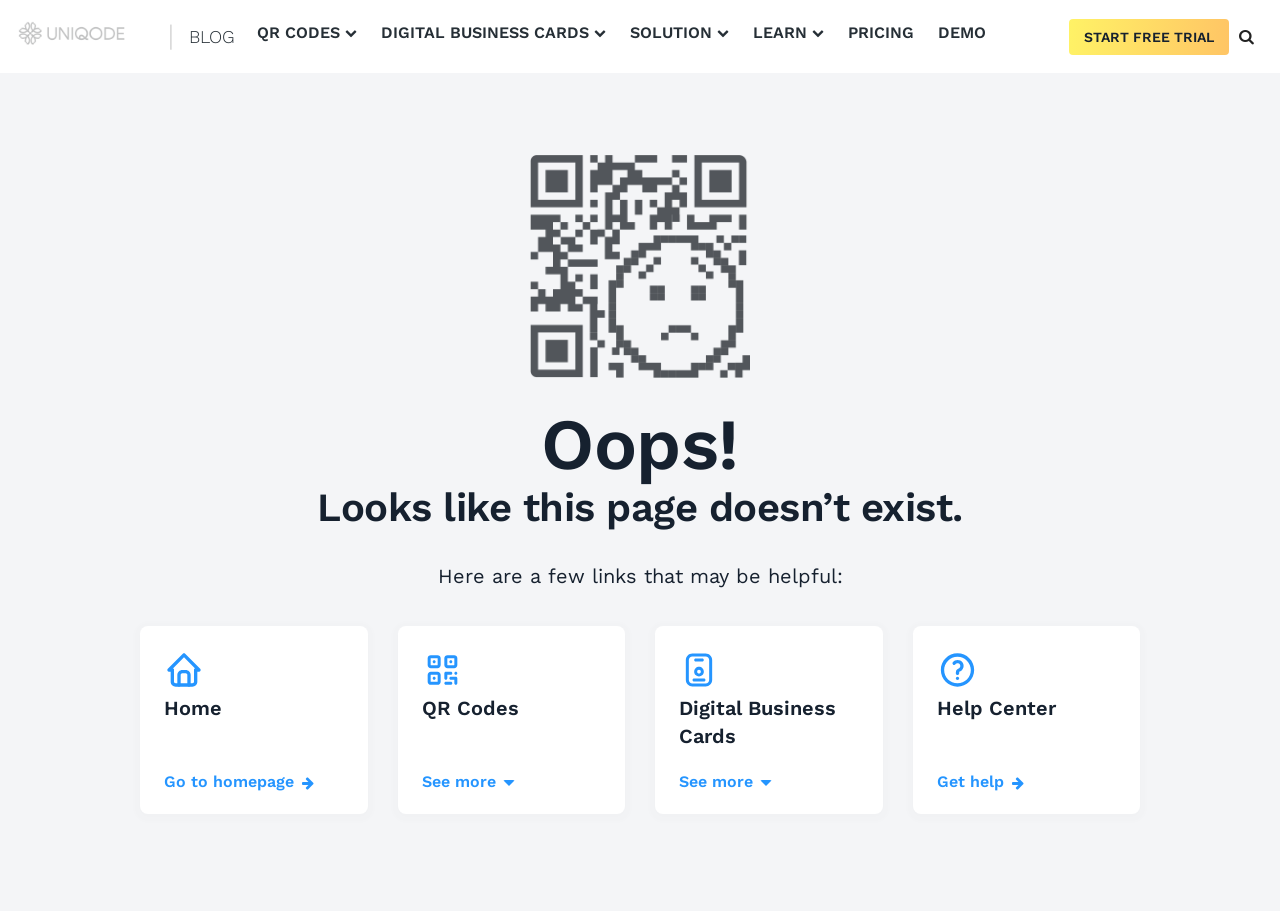Determine the coordinates of the bounding box for the clickable area needed to execute this instruction: "search for something".

[0.118, 0.044, 0.15, 0.099]